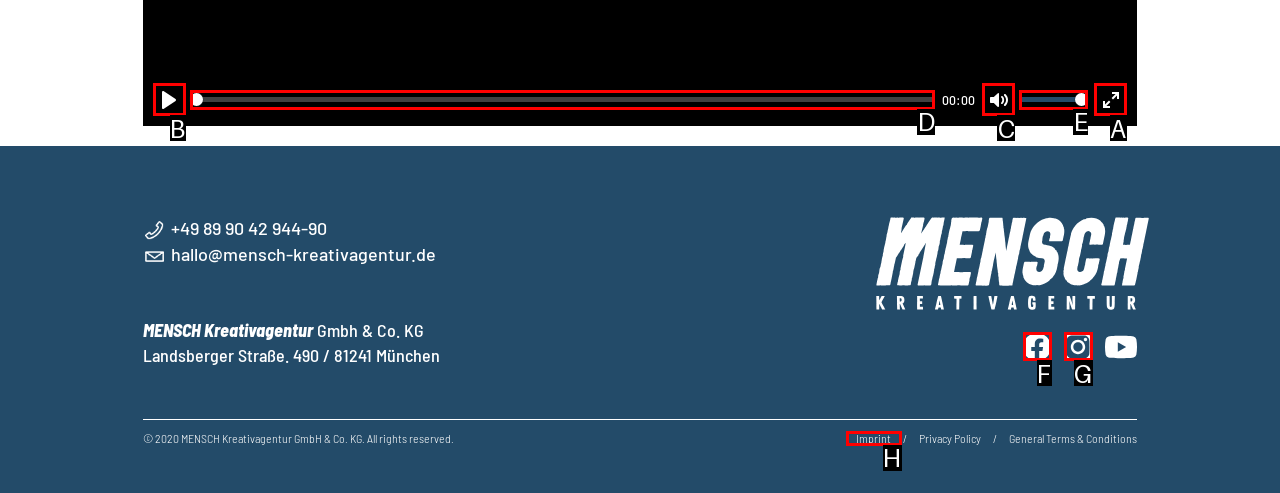Which lettered option should be clicked to achieve the task: Enter fullscreen mode? Choose from the given choices.

A